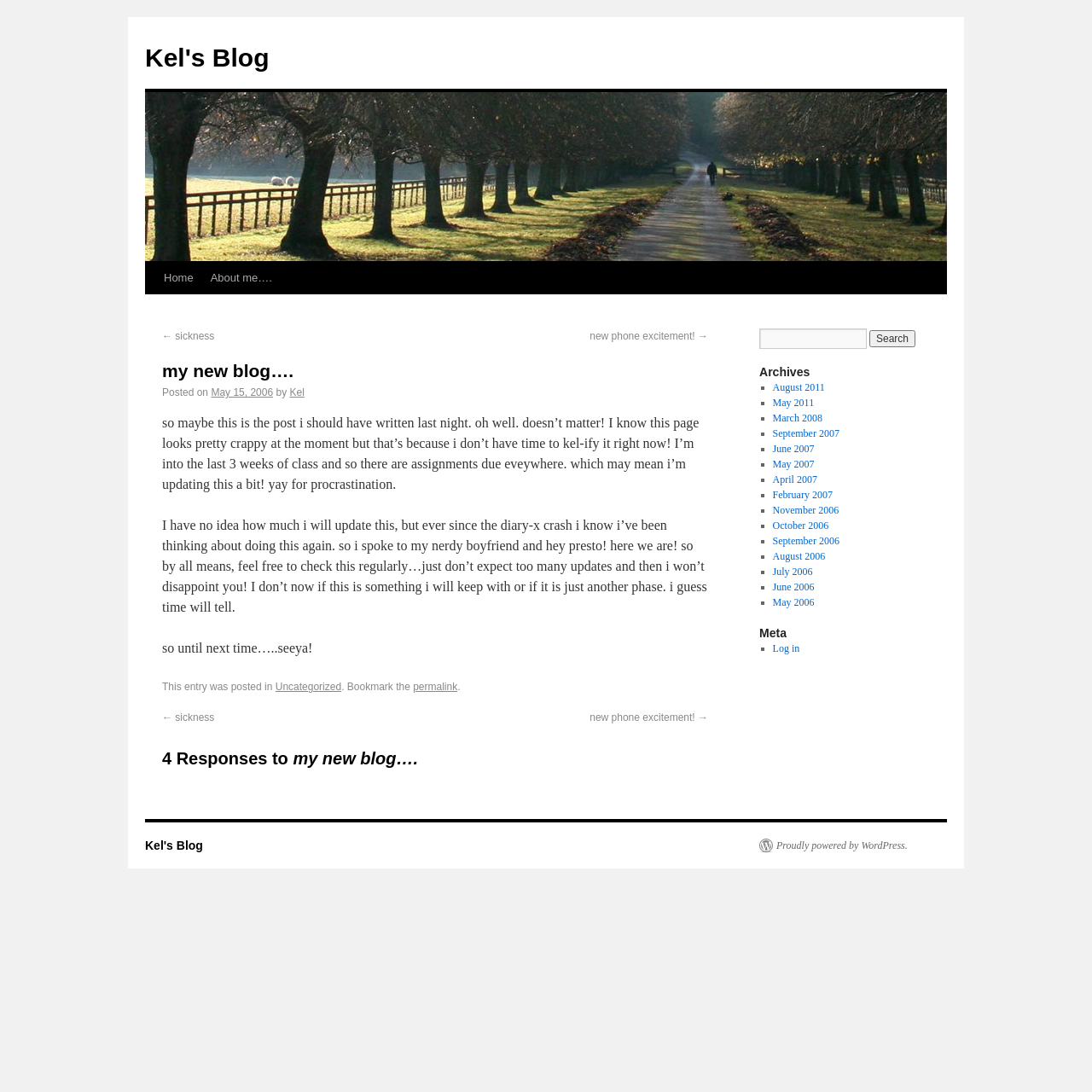From the details in the image, provide a thorough response to the question: What is the author of the blog post?

The author of the blog post can be found in the main content area of the webpage, where it says 'by Kel'. This indicates that Kel is the author of the blog post.